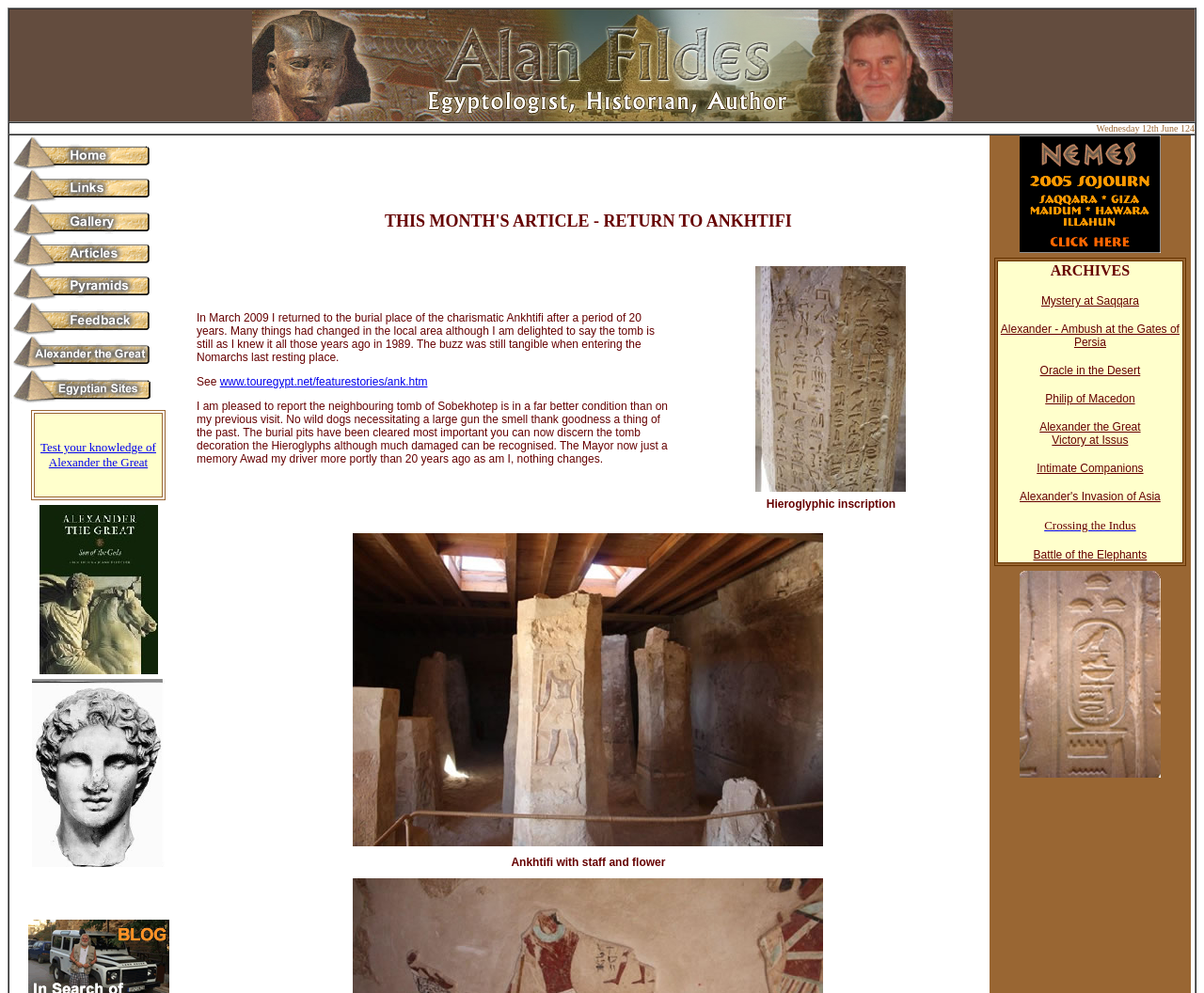Identify the bounding box coordinates of the area you need to click to perform the following instruction: "View Alexander the Great".

[0.027, 0.684, 0.137, 0.873]